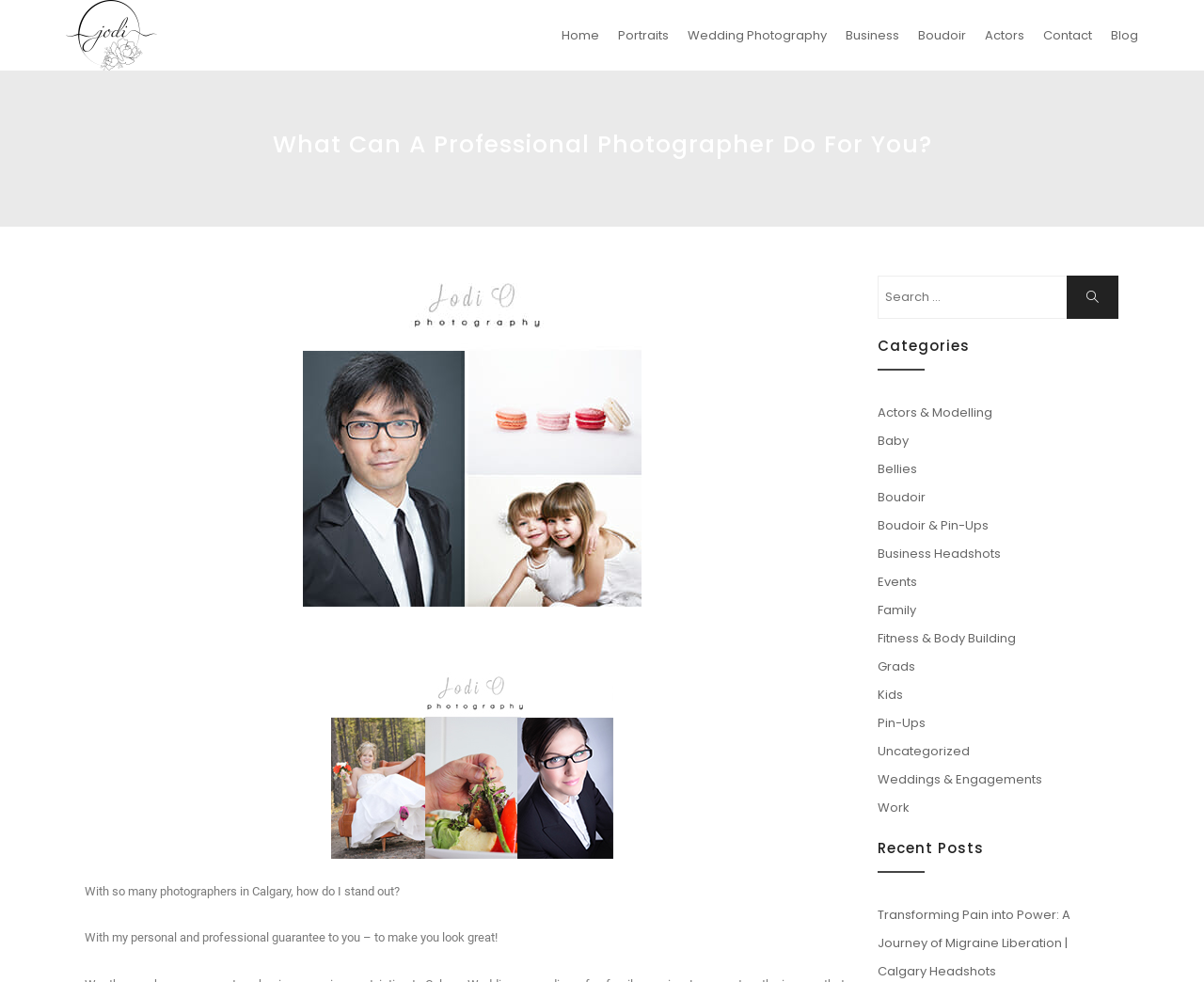Specify the bounding box coordinates (top-left x, top-left y, bottom-right x, bottom-right y) of the UI element in the screenshot that matches this description: Wedding Photography

[0.563, 0.0, 0.695, 0.072]